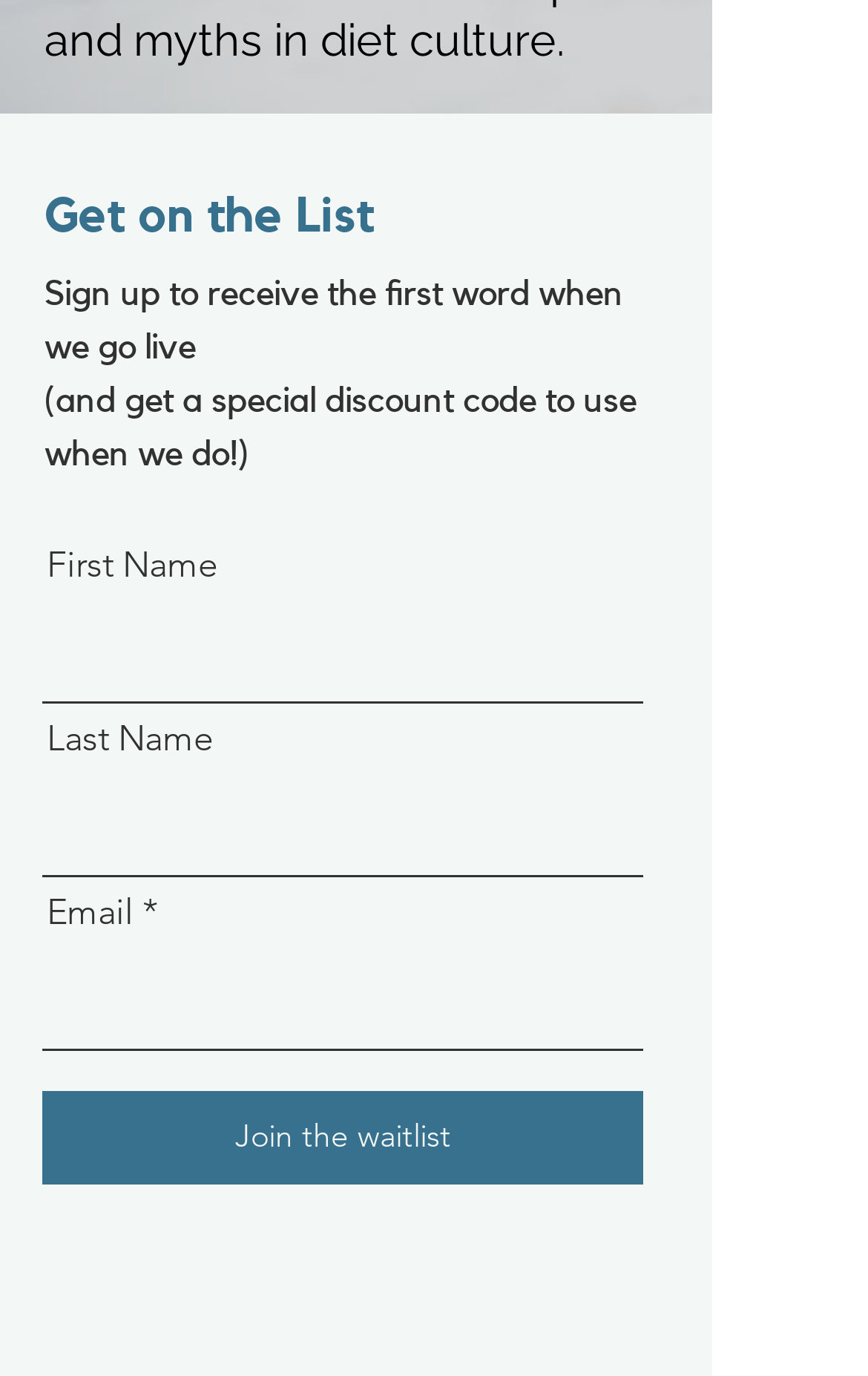Give a concise answer using only one word or phrase for this question:
How many textboxes are there on this webpage?

3